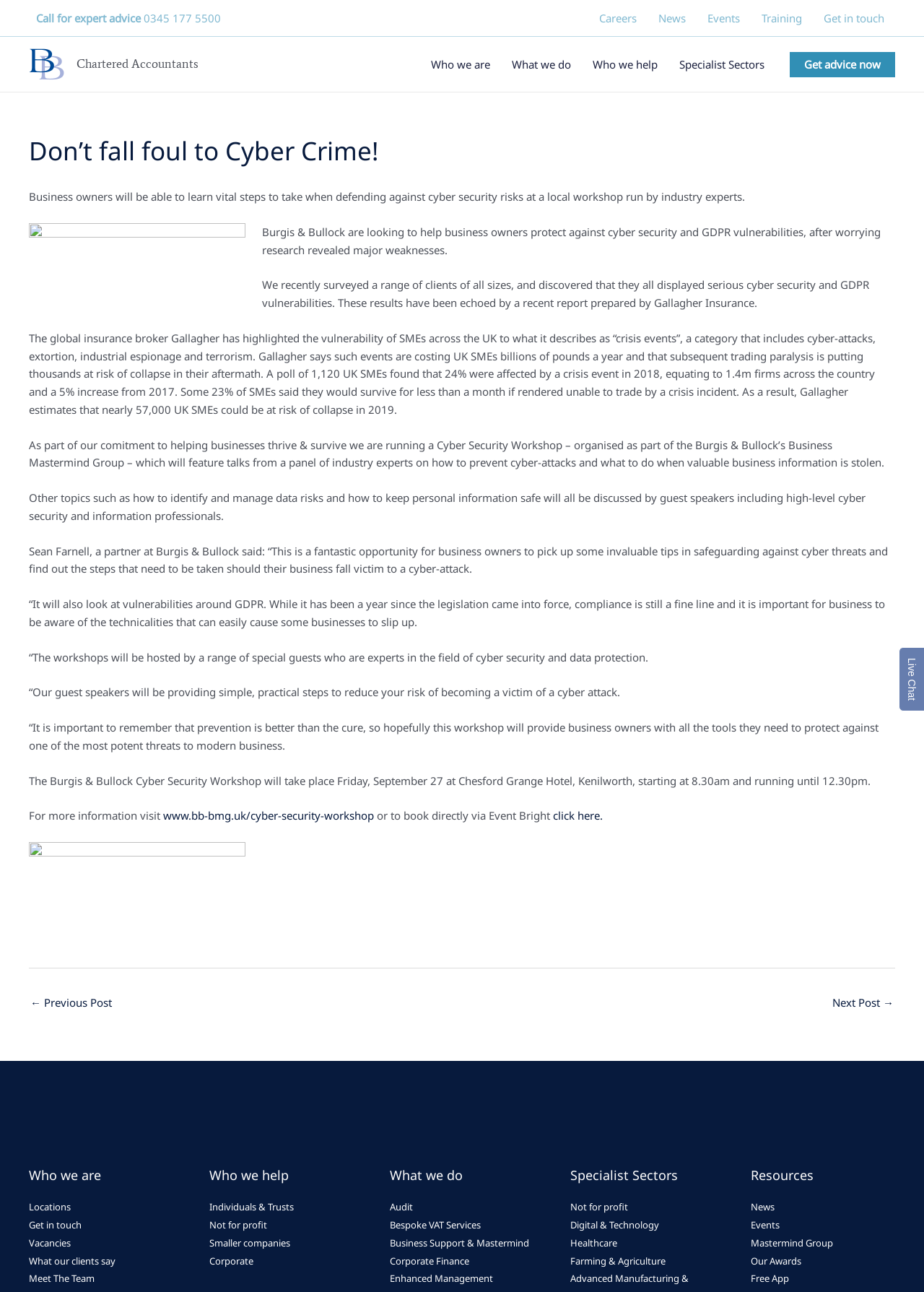Find and generate the main title of the webpage.

Don’t fall foul to Cyber Crime!